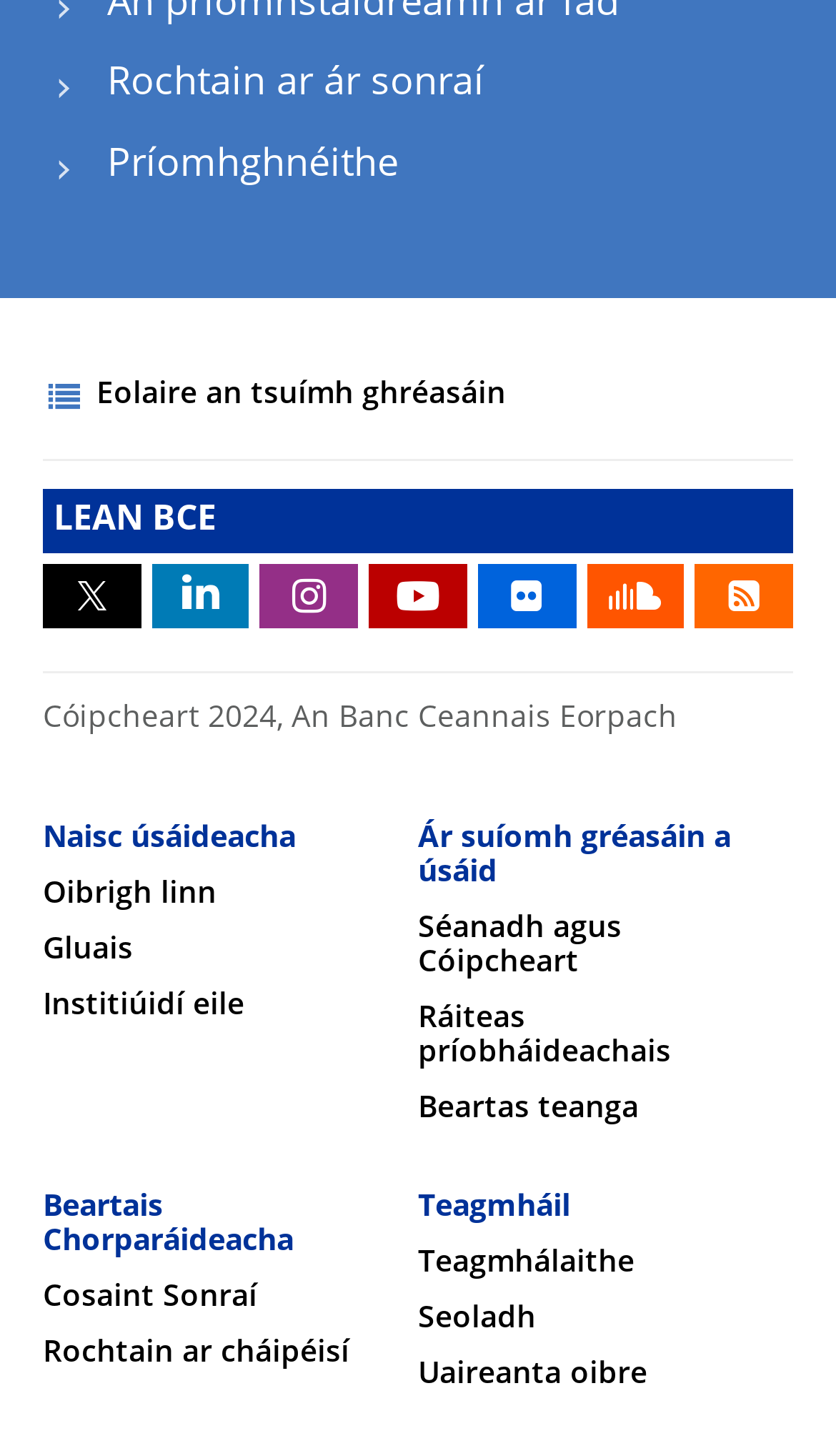Determine the bounding box coordinates for the region that must be clicked to execute the following instruction: "check the checkbox to save my information".

None